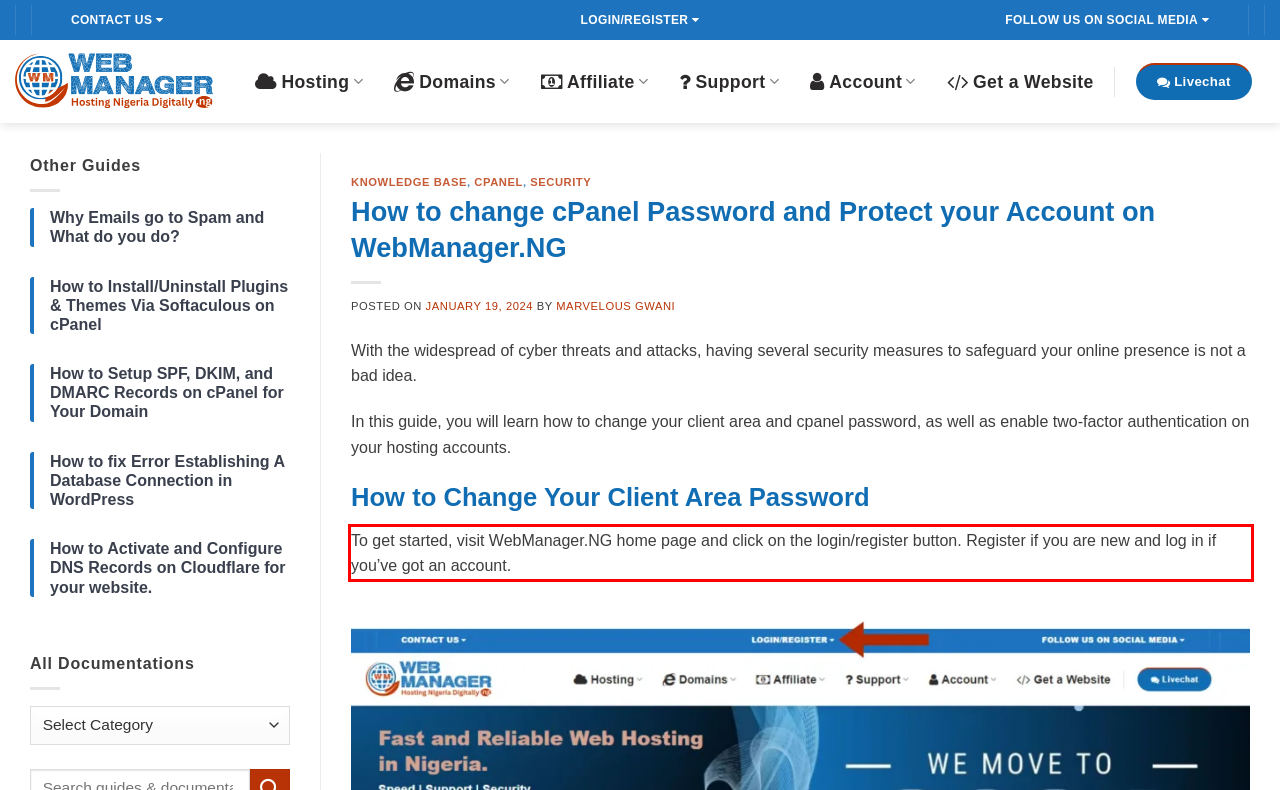You have a screenshot of a webpage, and there is a red bounding box around a UI element. Utilize OCR to extract the text within this red bounding box.

To get started, visit WebManager.NG home page and click on the login/register button. Register if you are new and log in if you’ve got an account.